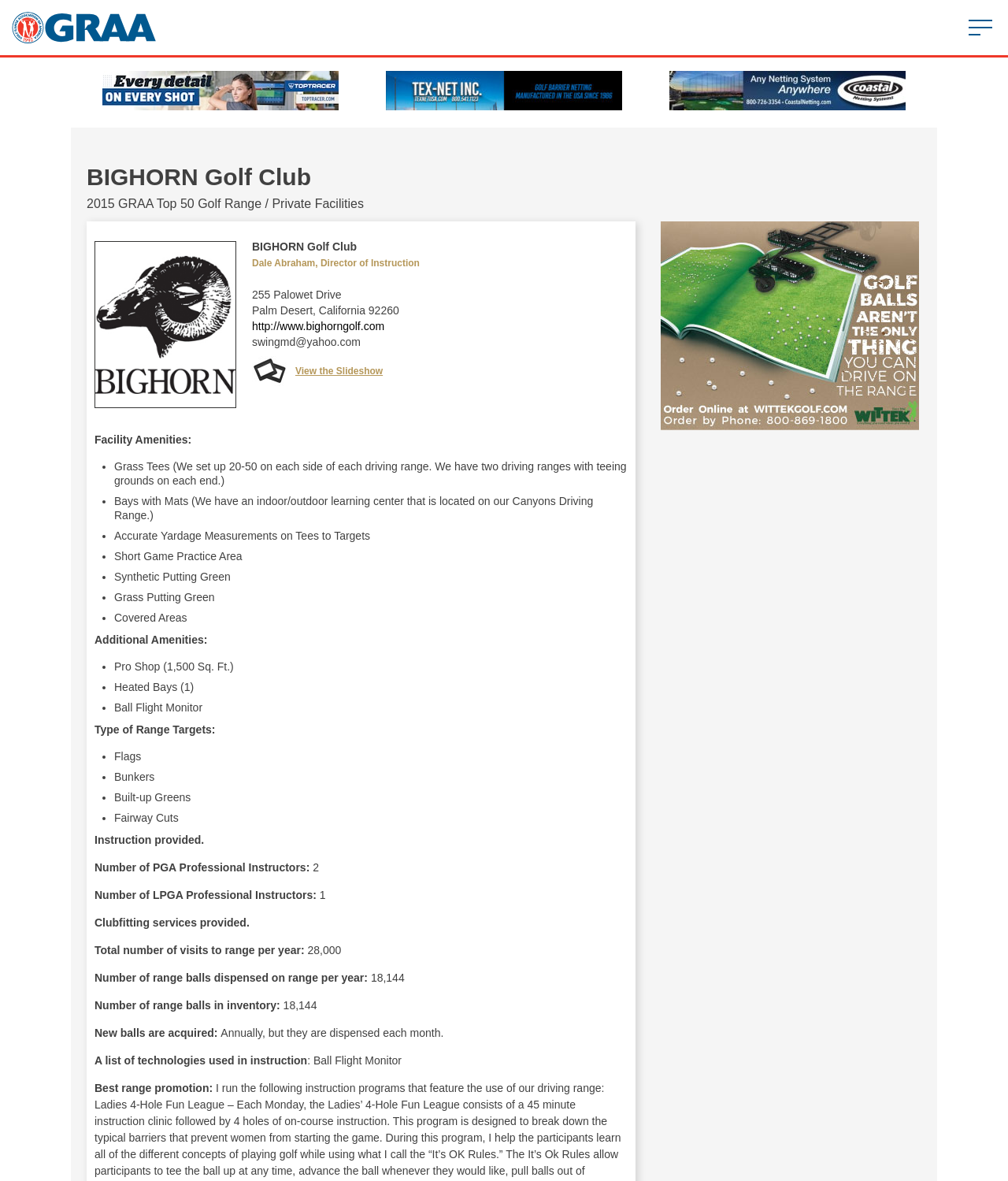What technology is used in instruction?
Refer to the image and give a detailed answer to the query.

I found this information in the webpage content, specifically in the section 'A list of technologies used in instruction' which mentions 'Ball Flight Monitor'.